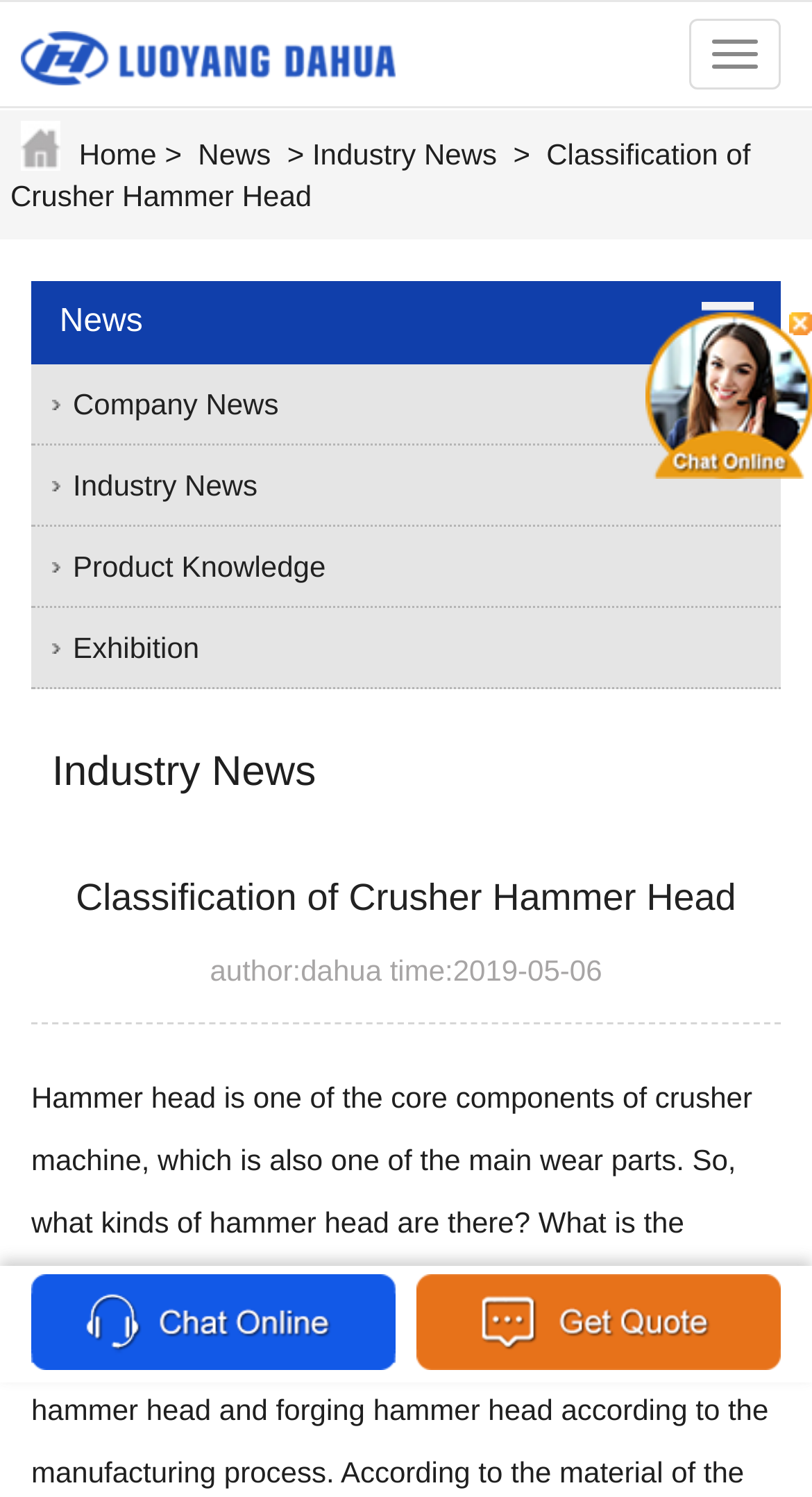Summarize the webpage with a detailed and informative caption.

The webpage is about the classification of crusher hammer heads, a core component of crusher machines. At the top right corner, there is a menu button. Below it, there is a logo of Luoyang Dahua Heavy Industry Science & Technology Co., Ltd., accompanied by a link to the company's homepage. 

To the right of the logo, there is a navigation menu with links to "Home", "News", and "Industry News", separated by arrow symbols. Below the navigation menu, there is a title "Classification of Crusher Hammer Head" in a large font size. 

On the left side of the page, there is a sidebar with links to various categories, including "News", "Company News", "Industry News", "Product Knowledge", and "Exhibition". Below the sidebar, there are two headings, one with the title of the article and the other with the author and publication date.

At the bottom of the page, there are two "Inquiry" buttons, one on the left and one on the right, each accompanied by an image. There is also a small image on the right side of the page, near the top.